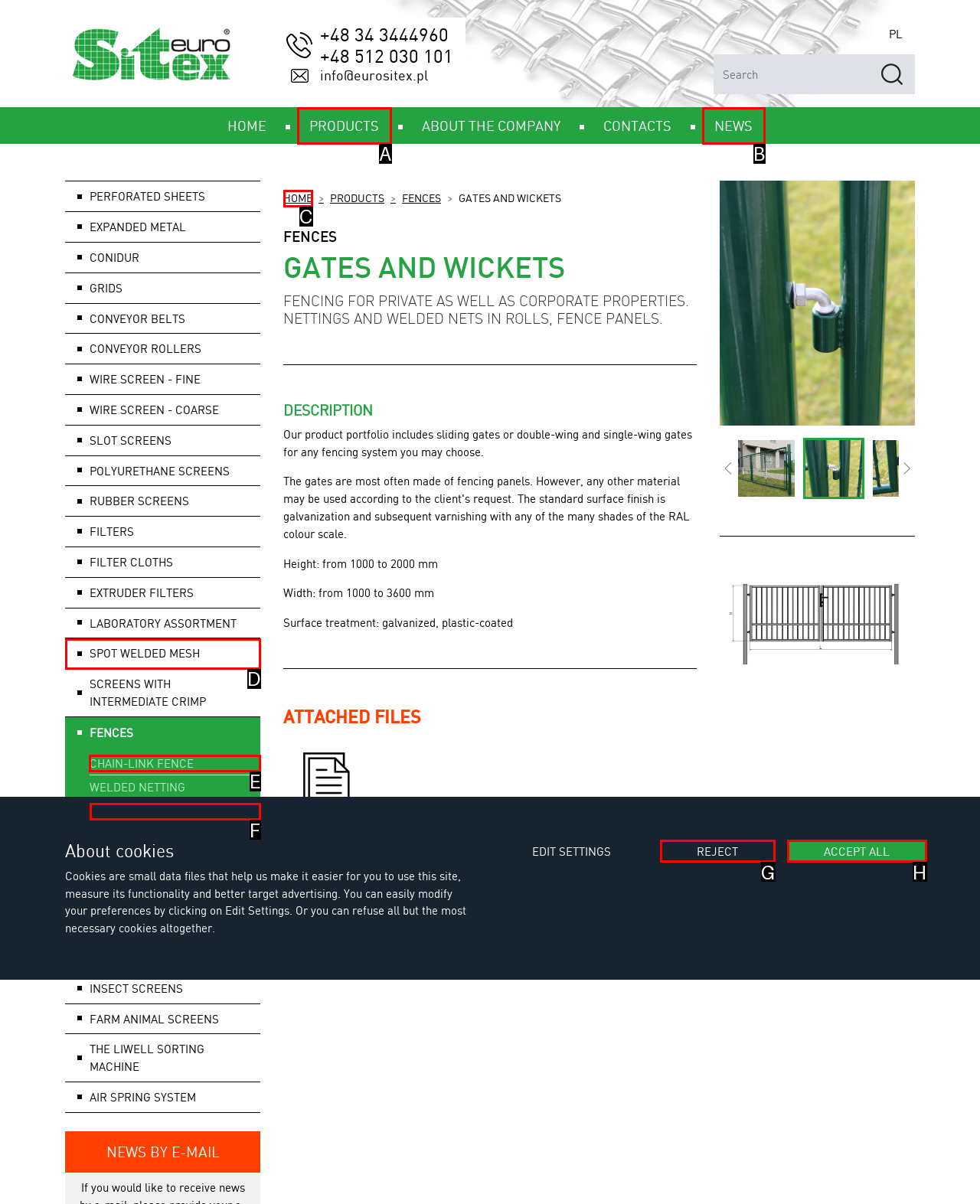Identify the correct lettered option to click in order to perform this task: View chain-link fence products. Respond with the letter.

E